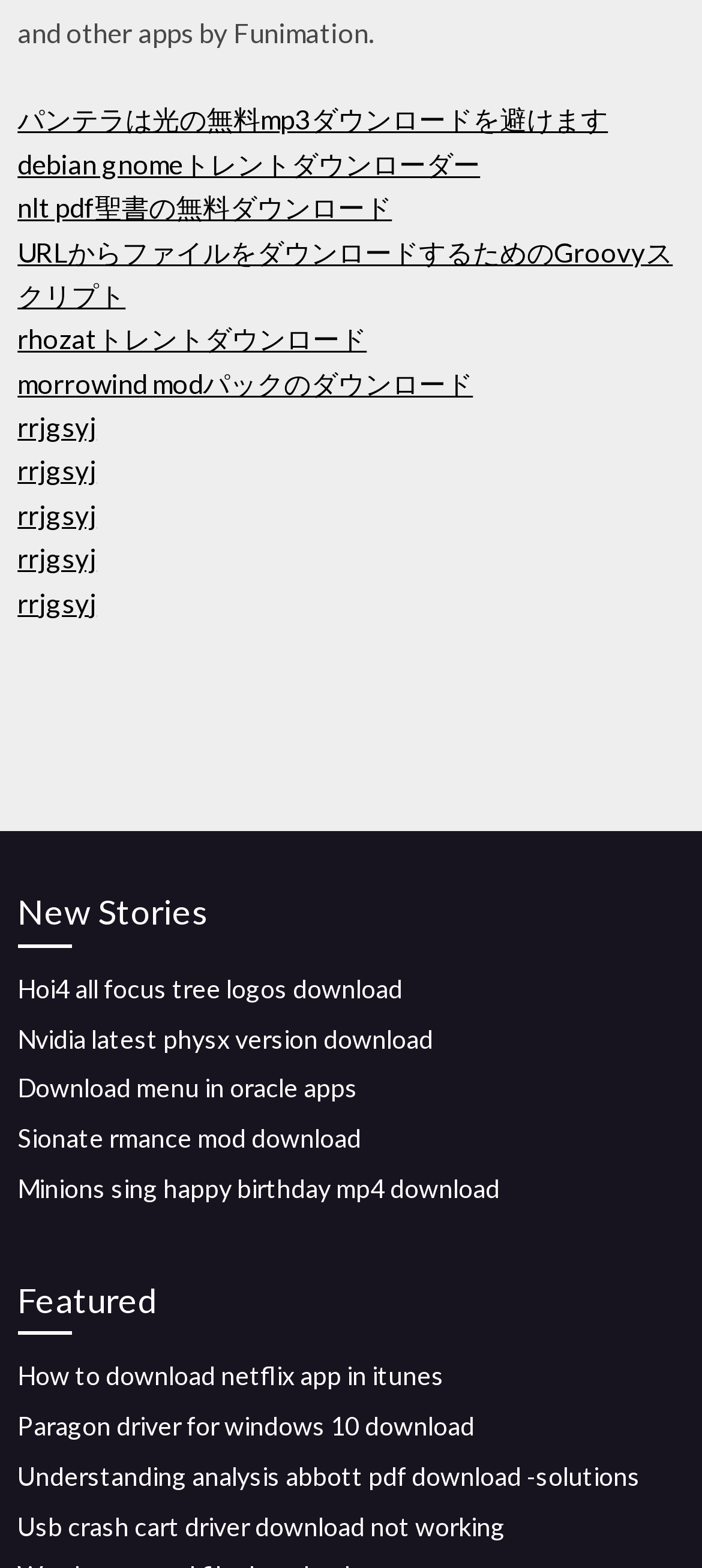Identify the bounding box of the UI component described as: "Download menu in oracle apps".

[0.025, 0.684, 0.51, 0.704]